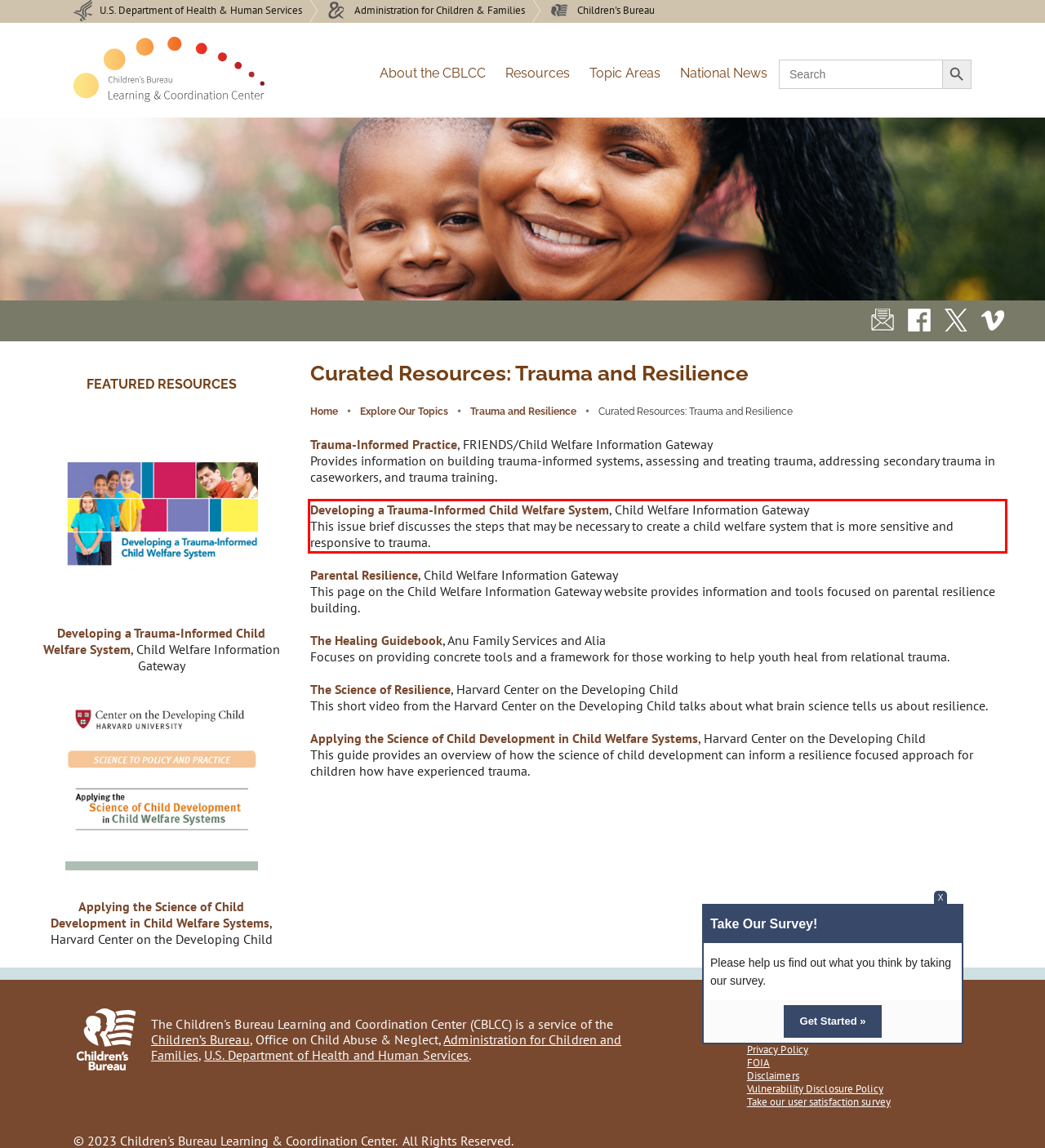Look at the webpage screenshot and recognize the text inside the red bounding box.

Developing a Trauma-Informed Child Welfare System, Child Welfare Information Gateway This issue brief discusses the steps that may be necessary to create a child welfare system that is more sensitive and responsive to trauma.